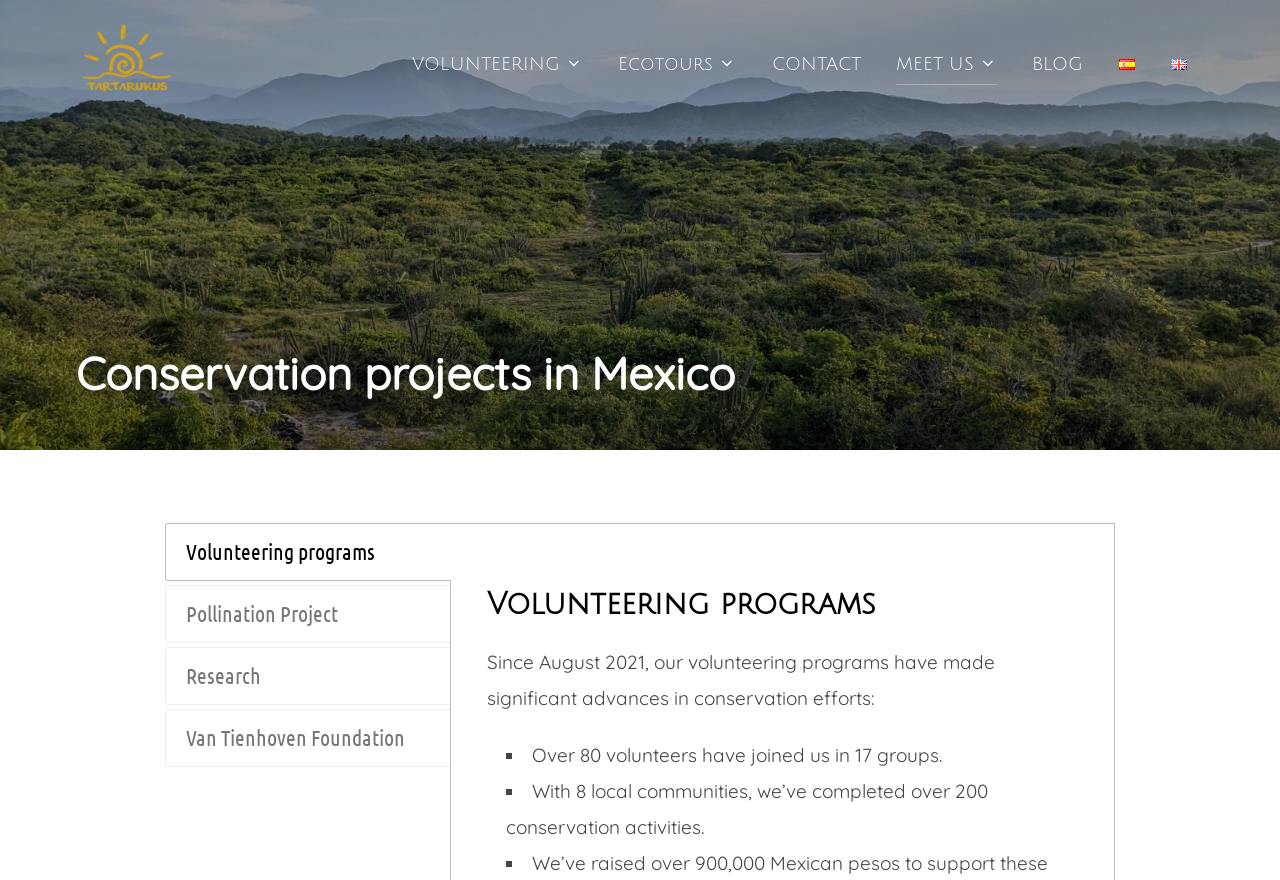Indicate the bounding box coordinates of the clickable region to achieve the following instruction: "Click the volunteering link."

[0.322, 0.049, 0.455, 0.097]